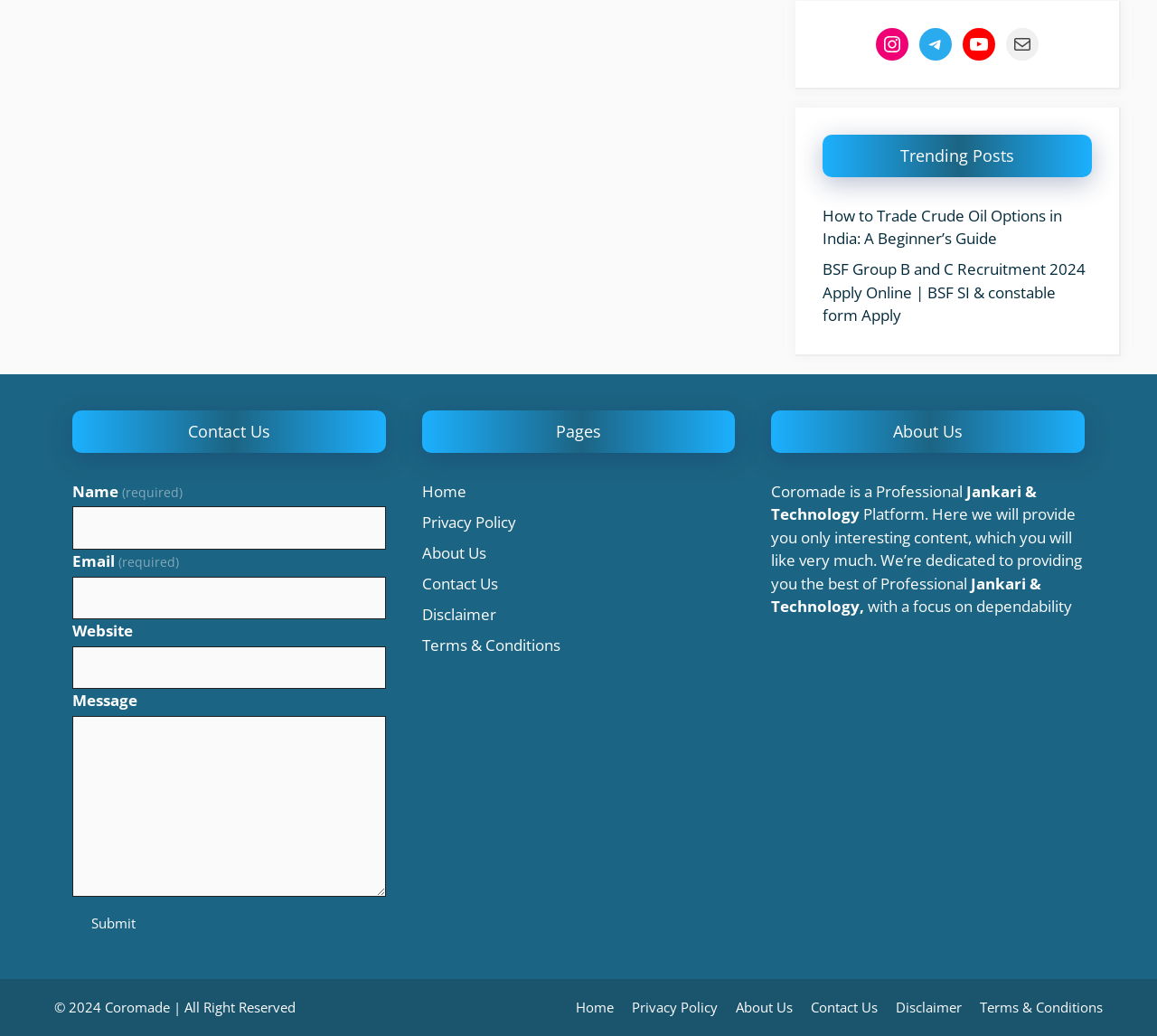Using the format (top-left x, top-left y, bottom-right x, bottom-right y), and given the element description, identify the bounding box coordinates within the screenshot: parent_node: Message name="gwidget-text-6-message"

[0.062, 0.691, 0.333, 0.866]